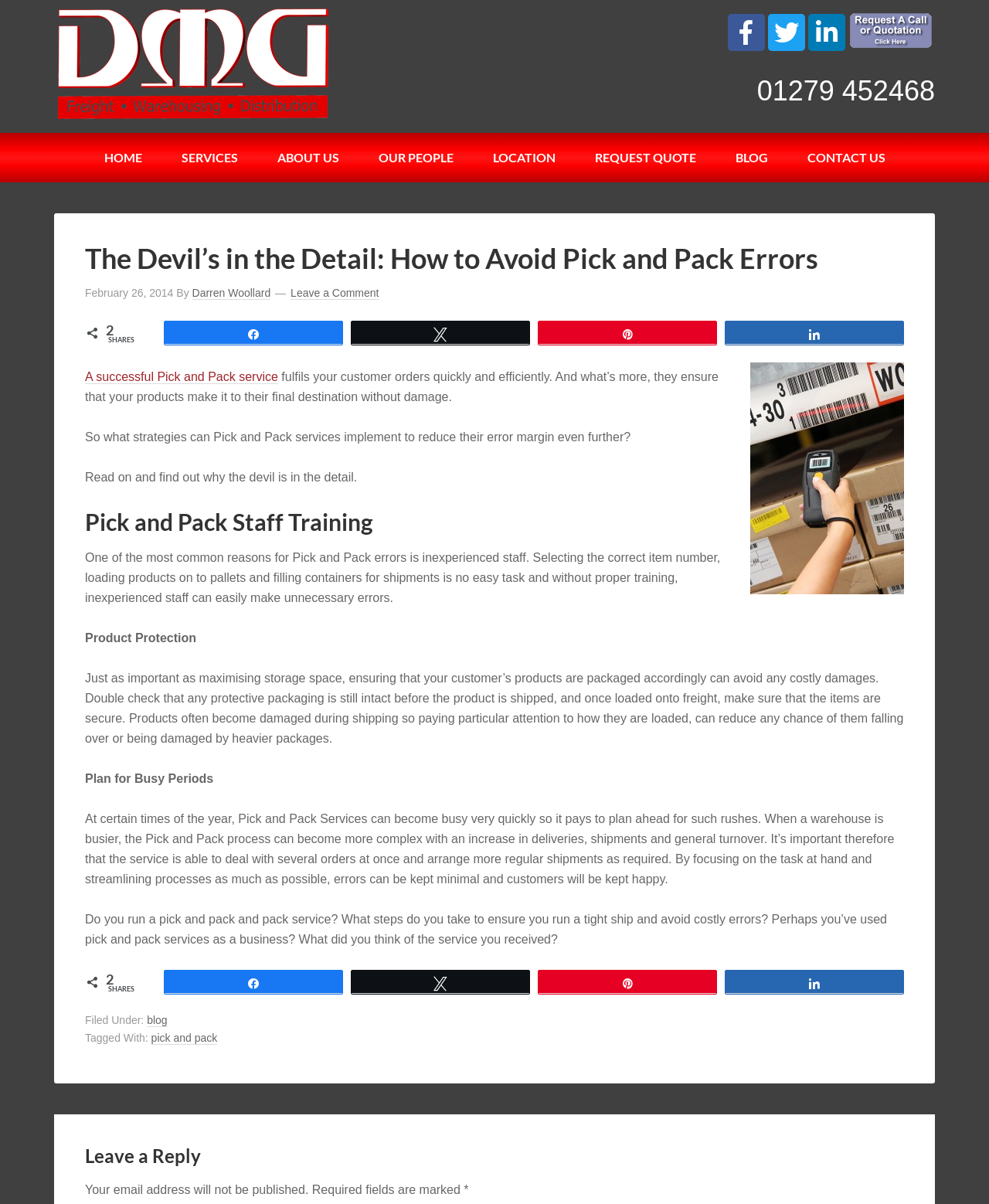How many shares does the article have?
Could you please answer the question thoroughly and with as much detail as possible?

The article has 2 shares, which is indicated by the '2' displayed below the social media links at the bottom of the article.